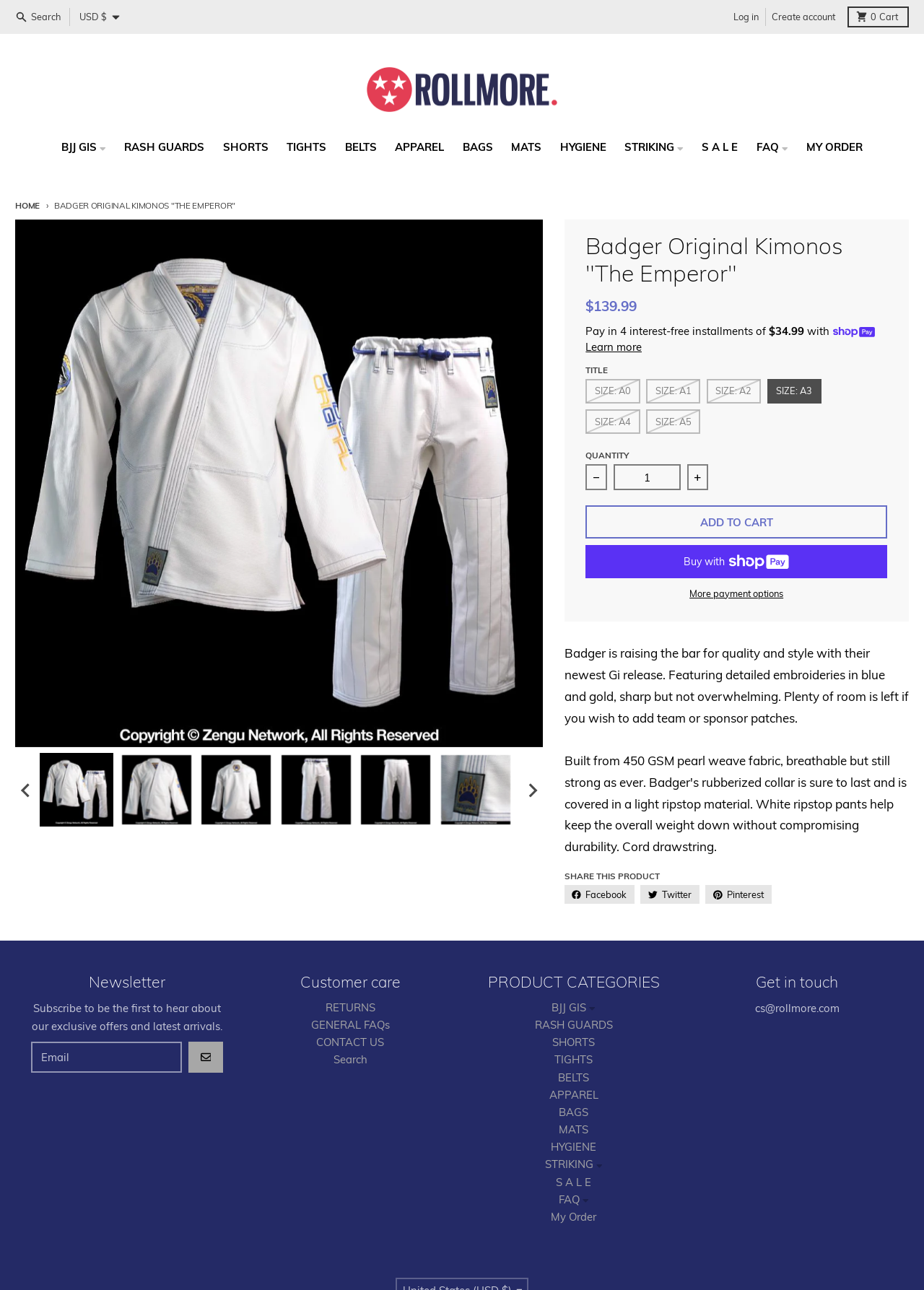Please identify the bounding box coordinates of where to click in order to follow the instruction: "Subscribe to the newsletter".

[0.033, 0.808, 0.197, 0.831]